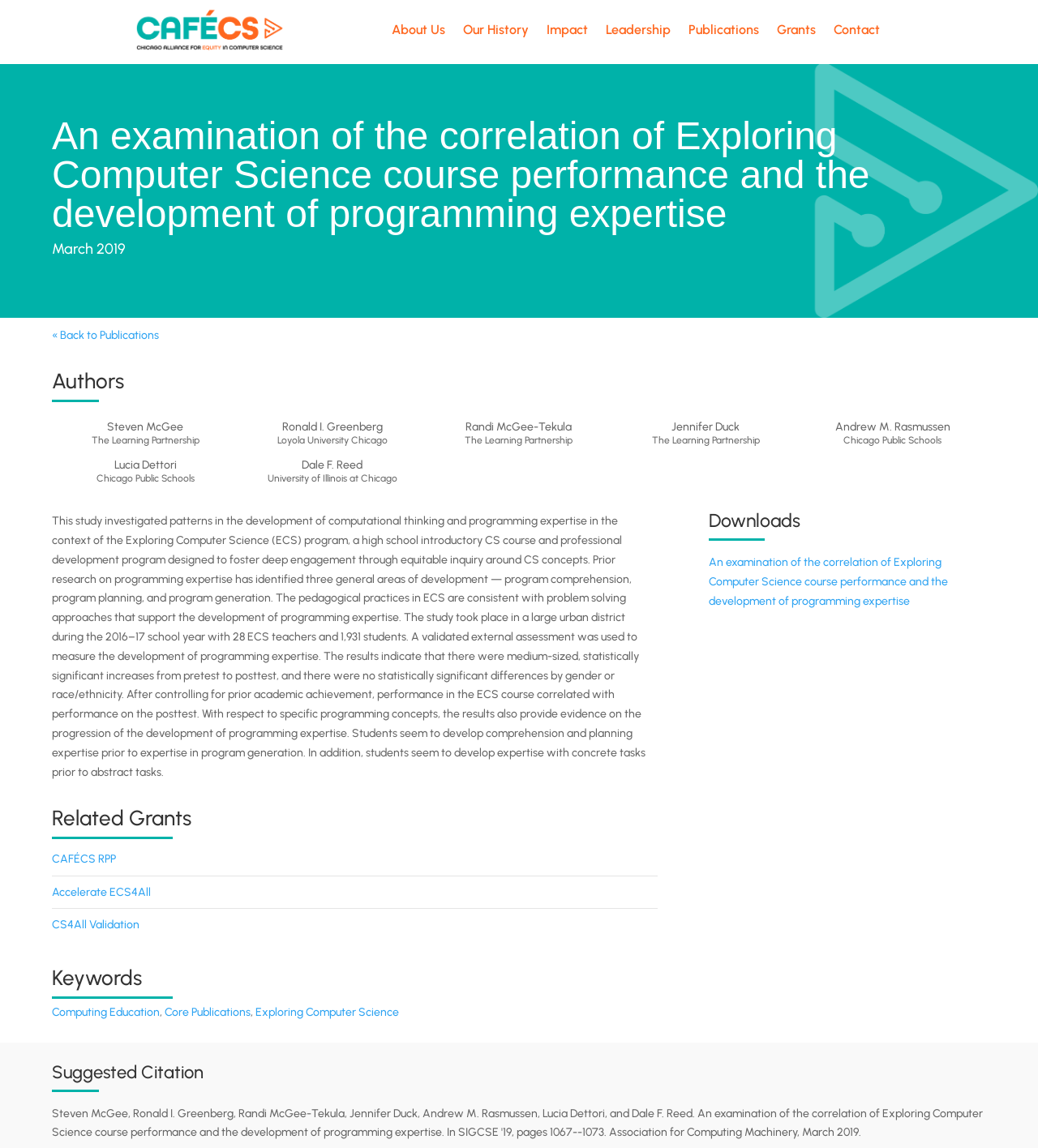Elaborate on the different components and information displayed on the webpage.

This webpage is about a research study examining the correlation between Exploring Computer Science course performance and the development of programming expertise. The page has a top navigation bar with seven links: "About Us", "Our History", "Impact", "Leadership", "Publications", "Grants", and "Contact". 

Below the navigation bar, there is a large heading that displays the title of the study. Underneath the title, there are three smaller headings: the publication date "March 2019", an empty heading, and "Authors". 

The "Authors" section lists the names of the authors, along with their affiliations, in a series of static text elements. The authors are listed in a horizontal layout, with their names and affiliations displayed side by side.

Following the authors' section, there is a long block of static text that summarizes the study. The text describes the research methodology, the results, and the conclusions drawn from the study.

Below the summary, there are three sections: "Related Grants", "Keywords", and "Downloads". The "Related Grants" section lists three links to related grants, while the "Keywords" section lists three keywords related to the study, separated by commas. The "Downloads" section has a single link to download the study.

At the very bottom of the page, there is a "Suggested Citation" section, which provides a suggested citation format for the study.